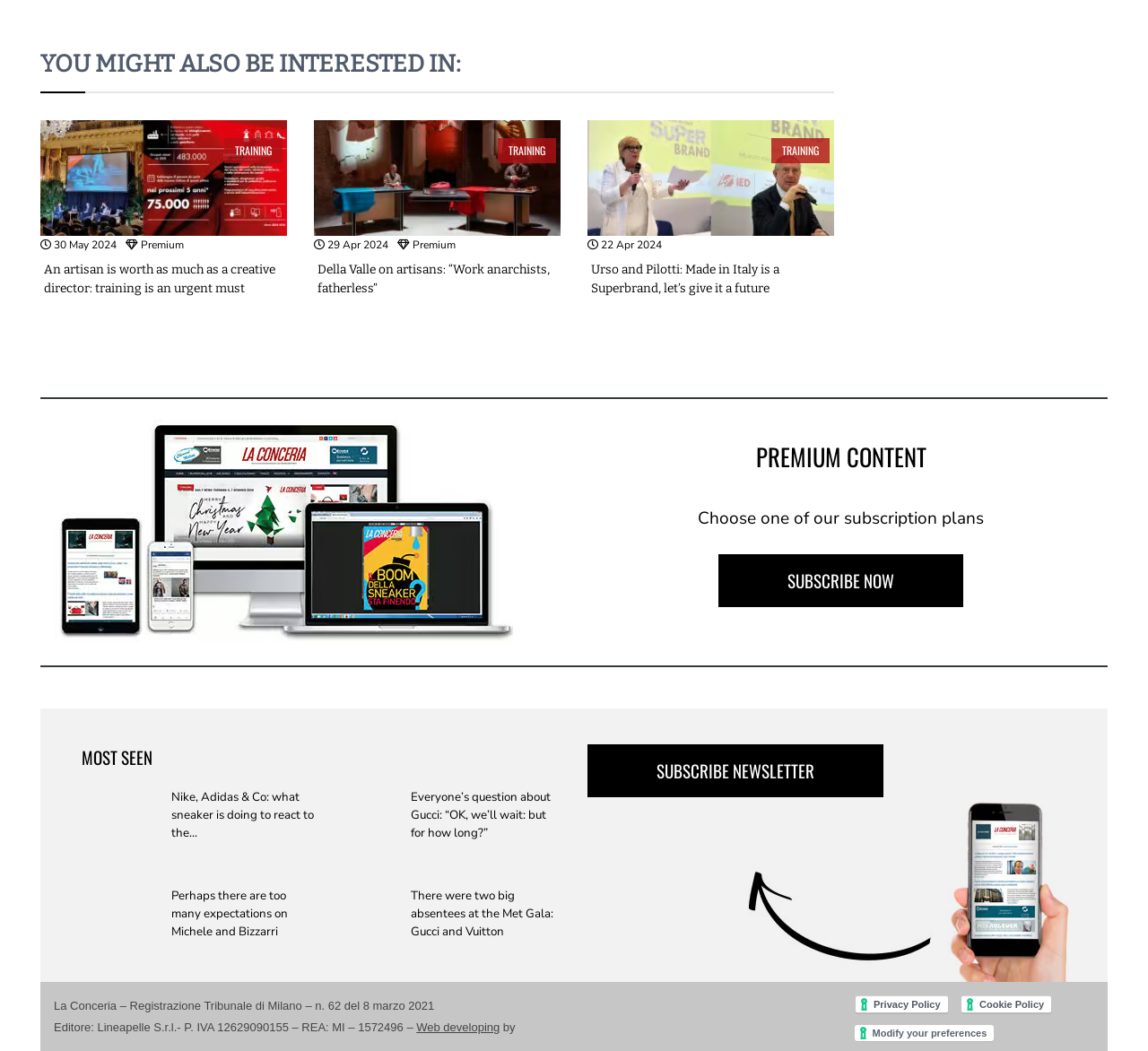What is the main topic of this webpage?
Look at the image and provide a detailed response to the question.

Based on the various article titles and images on the webpage, it appears that the main topic is fashion and luxury goods, with a focus on high-end brands and industry news.